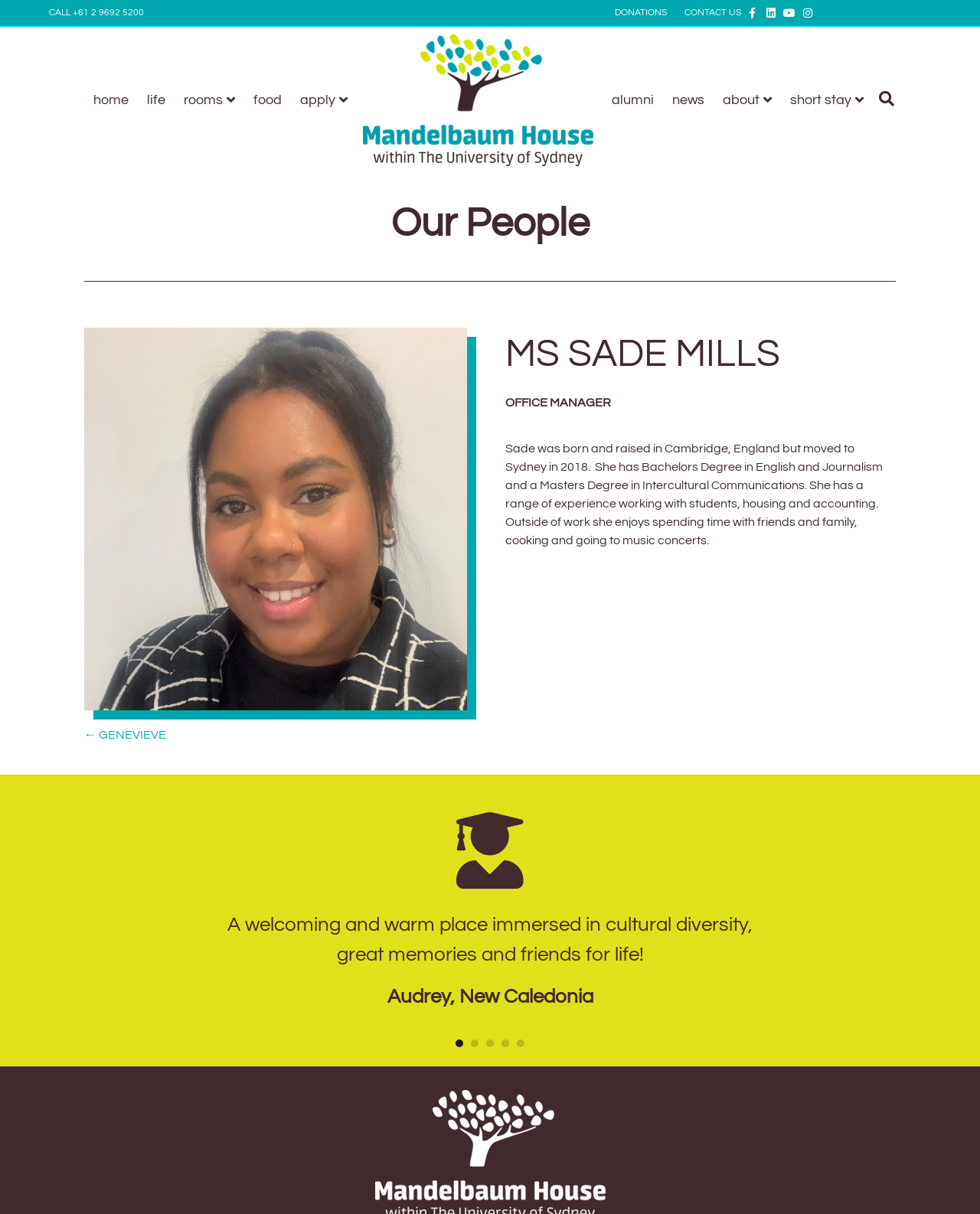Please find the bounding box coordinates of the element that you should click to achieve the following instruction: "Call the office". The coordinates should be presented as four float numbers between 0 and 1: [left, top, right, bottom].

[0.05, 0.006, 0.147, 0.015]